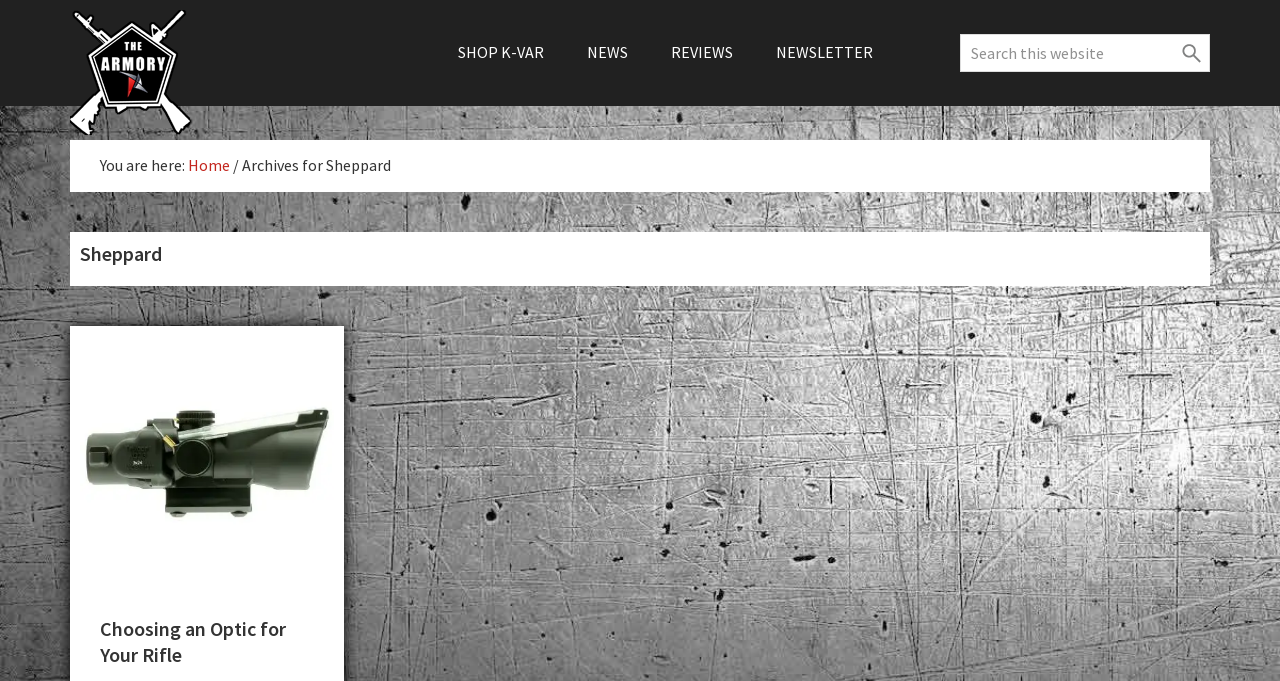What is the main navigation menu?
Provide an in-depth and detailed explanation in response to the question.

The navigation menu is labeled as 'Main' and contains links such as 'SHOP K-VAR', 'NEWS', 'REVIEWS', and 'NEWSLETTER', indicating that it is the main navigation menu of the website.